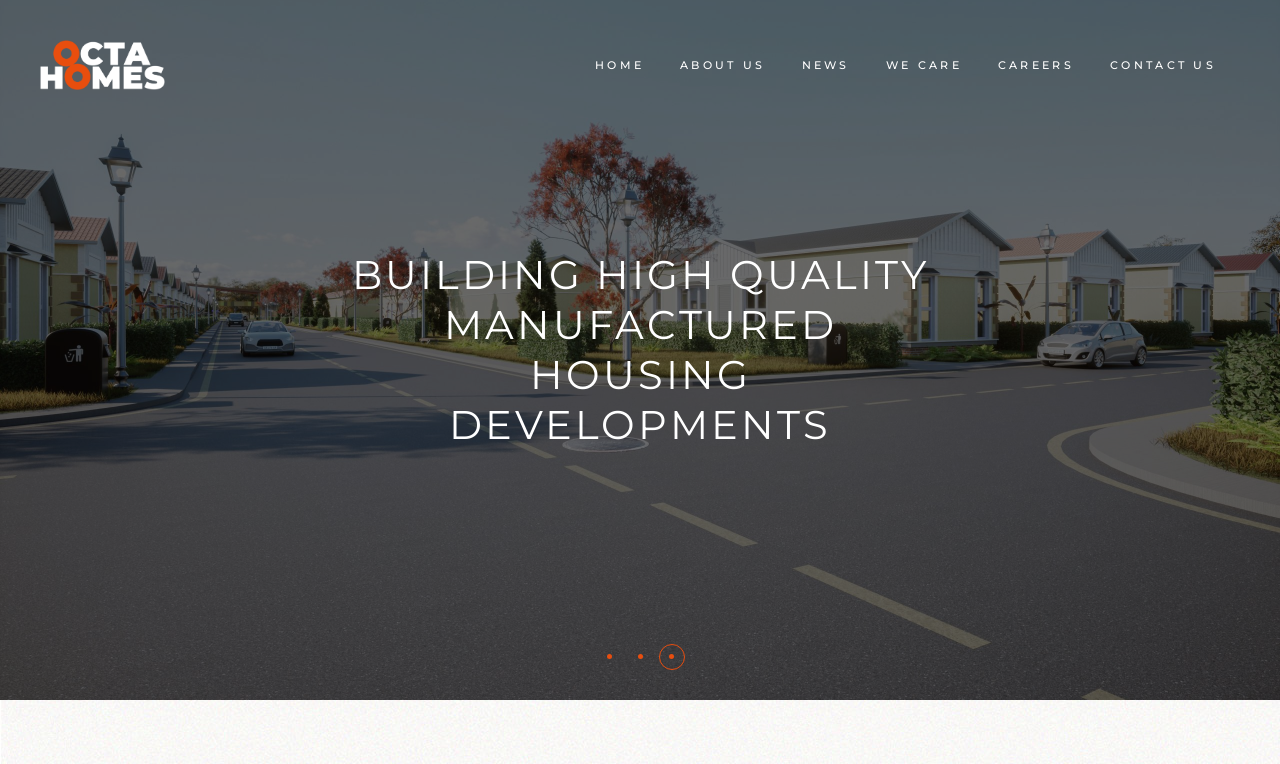Determine the bounding box coordinates for the UI element with the following description: "About Us". The coordinates should be four float numbers between 0 and 1, represented as [left, top, right, bottom].

[0.531, 0.0, 0.598, 0.17]